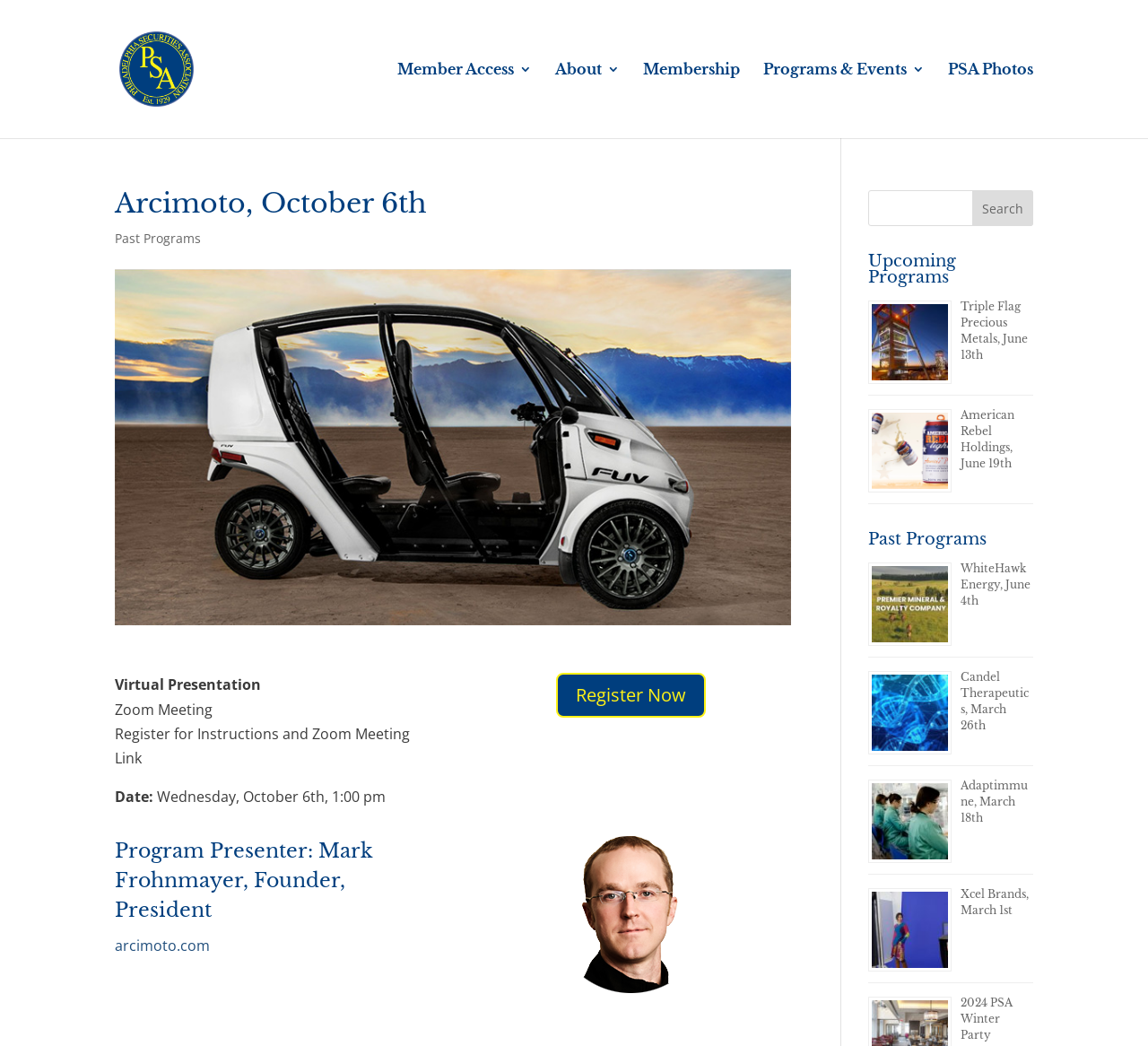Determine the bounding box coordinates of the region that needs to be clicked to achieve the task: "View the 'Past Programs' section".

[0.756, 0.508, 0.9, 0.532]